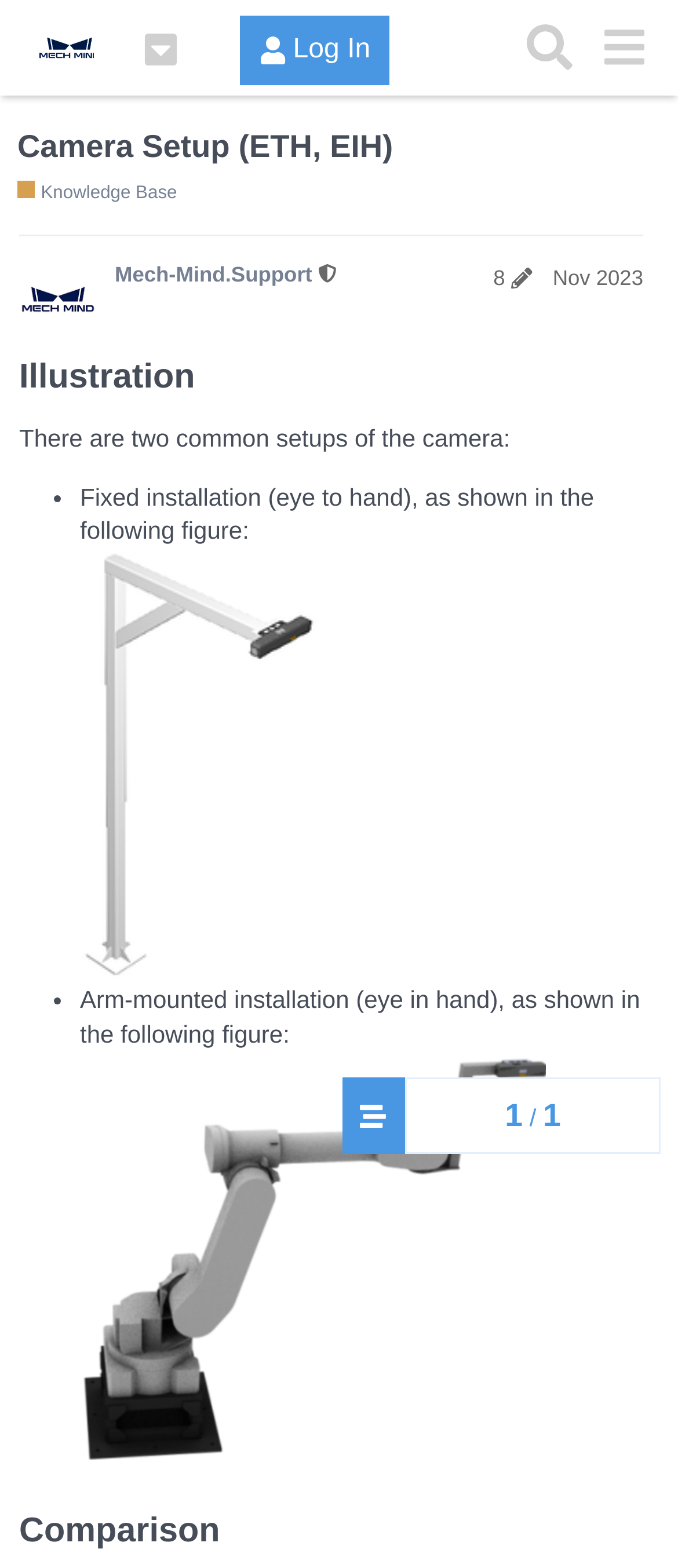Please identify the bounding box coordinates of the element I should click to complete this instruction: 'Check the topic progress'. The coordinates should be given as four float numbers between 0 and 1, like this: [left, top, right, bottom].

[0.597, 0.687, 0.974, 0.736]